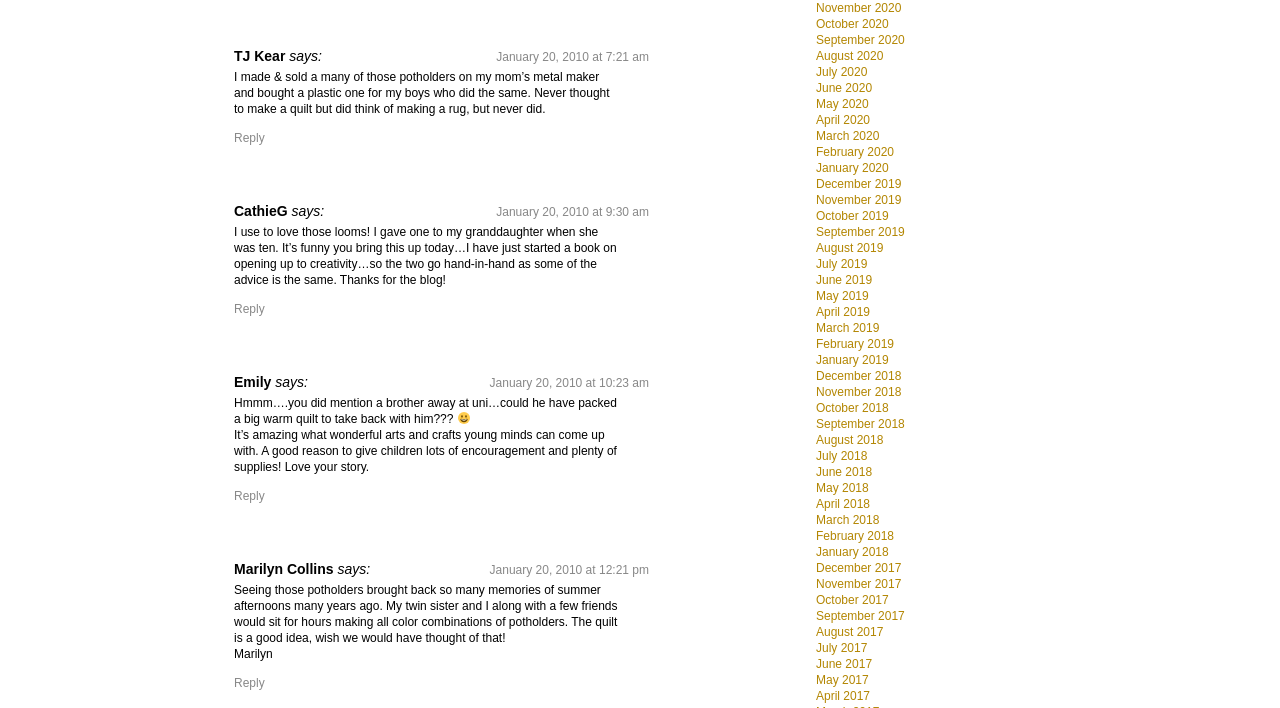Use a single word or phrase to respond to the question:
What is the name of the first commenter?

TJ Kear